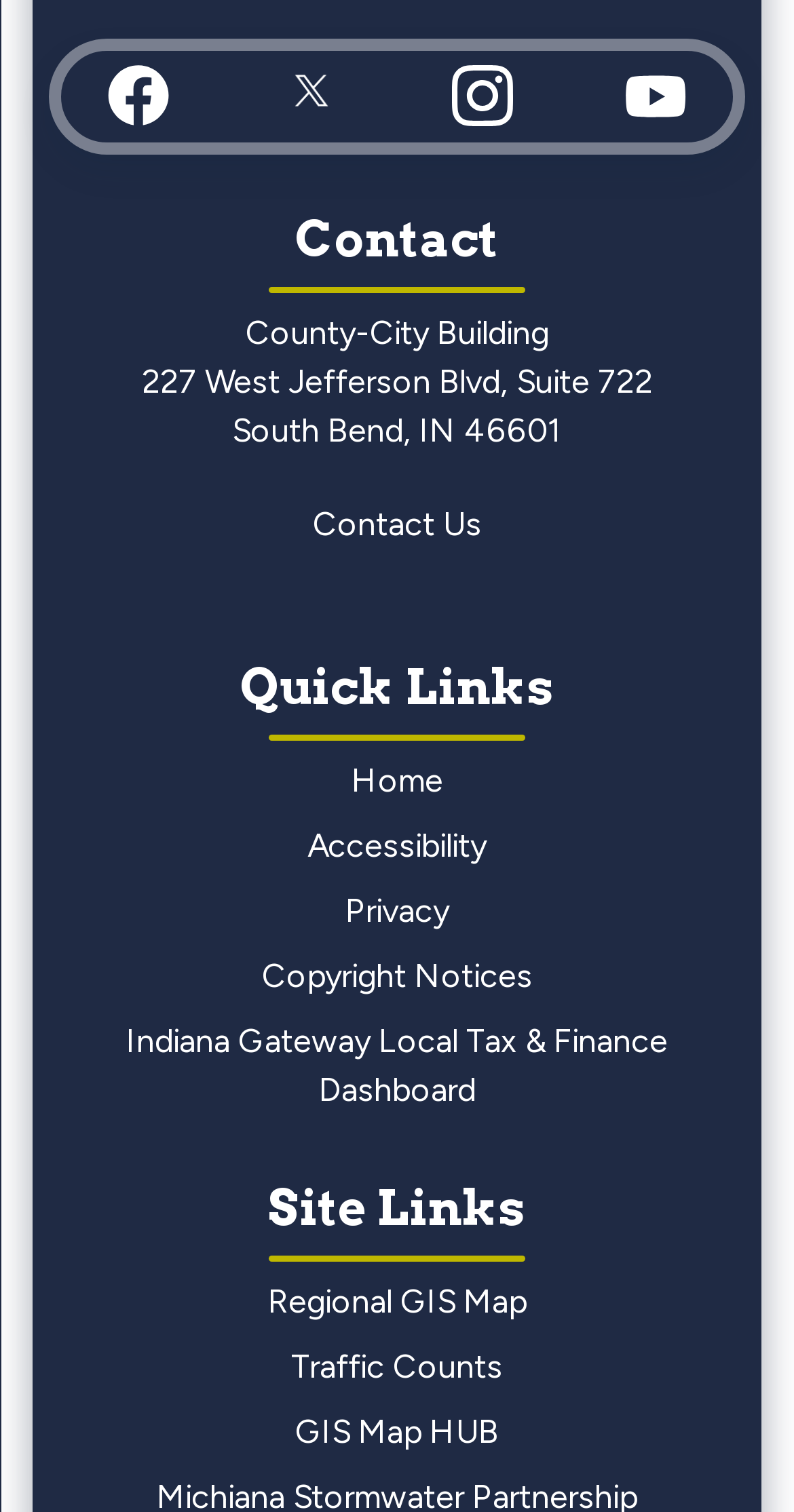How many social media links are available?
Based on the image, answer the question with as much detail as possible.

I counted the number of social media links available on the webpage, which are Facebook, Twitter, Instagram, and YouTube, and found that there are 4 social media links.